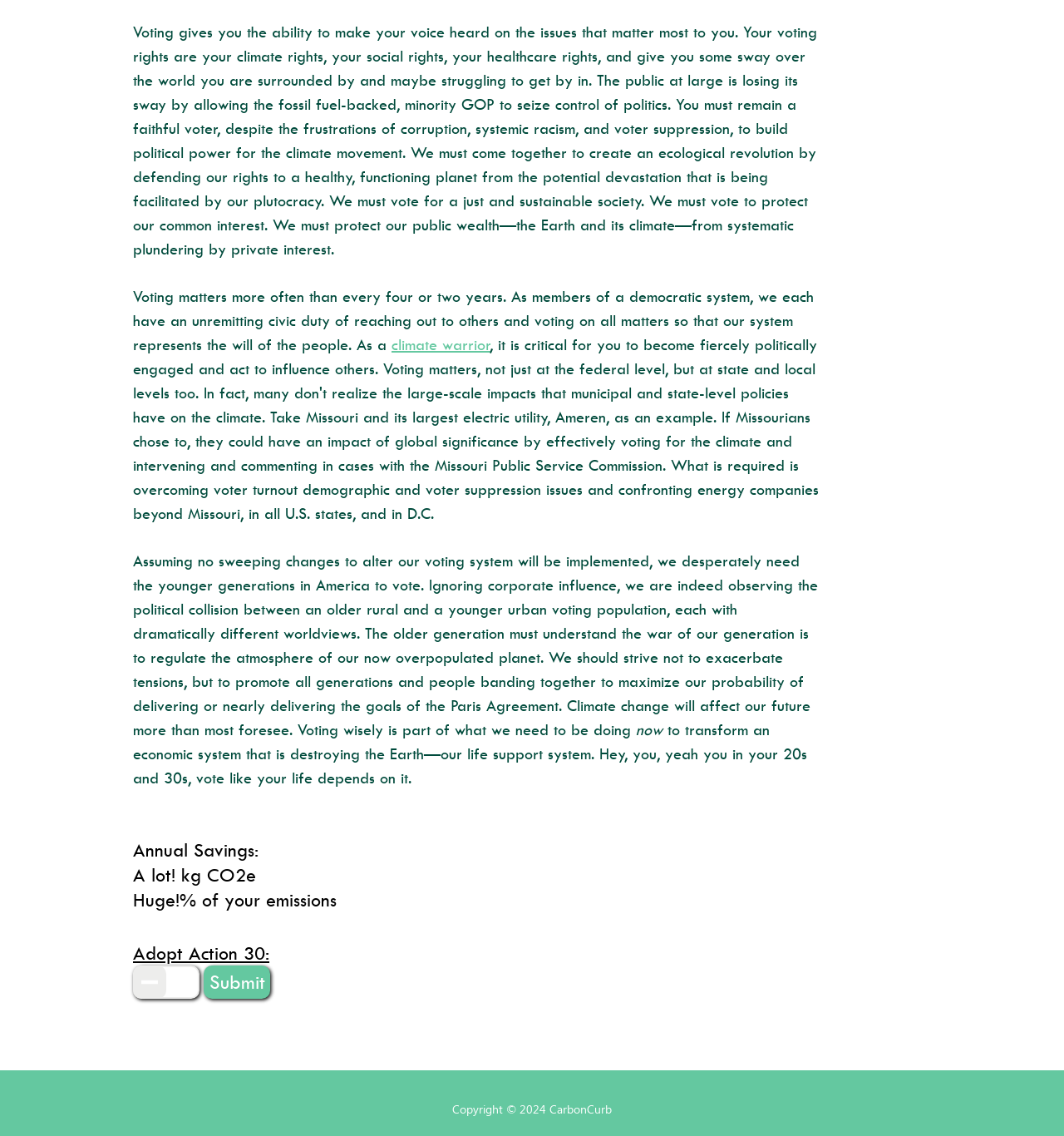Provide a brief response to the question using a single word or phrase: 
What is the goal of the climate movement?

To regulate the atmosphere